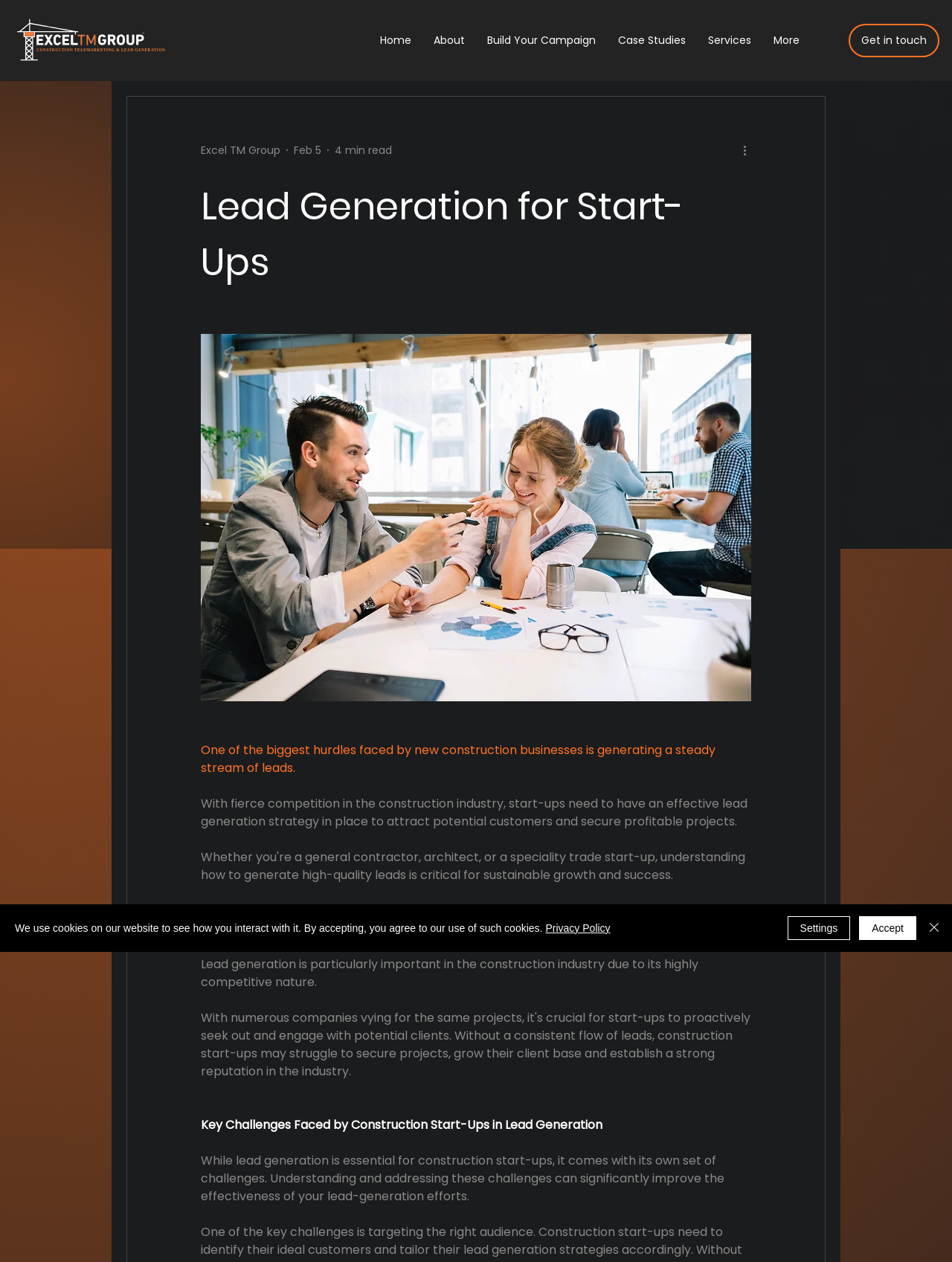Explain the features and main sections of the webpage comprehensively.

The webpage is about lead generation for start-ups in the construction industry. At the top, there is a navigation menu with links to "Home", "About", "Build Your Campaign", "Case Studies", "Services", and "More". On the top right, there is a link to "Get in touch" with a dropdown menu containing a link to "Excel TM Group" and some metadata about the article, including the date "Feb 5" and a "4 min read" indicator.

Below the navigation menu, there is a heading "Lead Generation for Start-Ups" followed by a long article. The article starts with a brief introduction to the importance of lead generation in the construction industry, highlighting the challenges faced by new construction businesses in generating a steady stream of leads. The article then dives deeper into the importance of lead generation in the construction industry and the key challenges faced by construction start-ups in lead generation.

On the bottom left of the page, there is a cookie policy alert with a link to the "Privacy Policy" and buttons to "Accept", "Settings", and "Close". The "Close" button has a small image of a close icon.